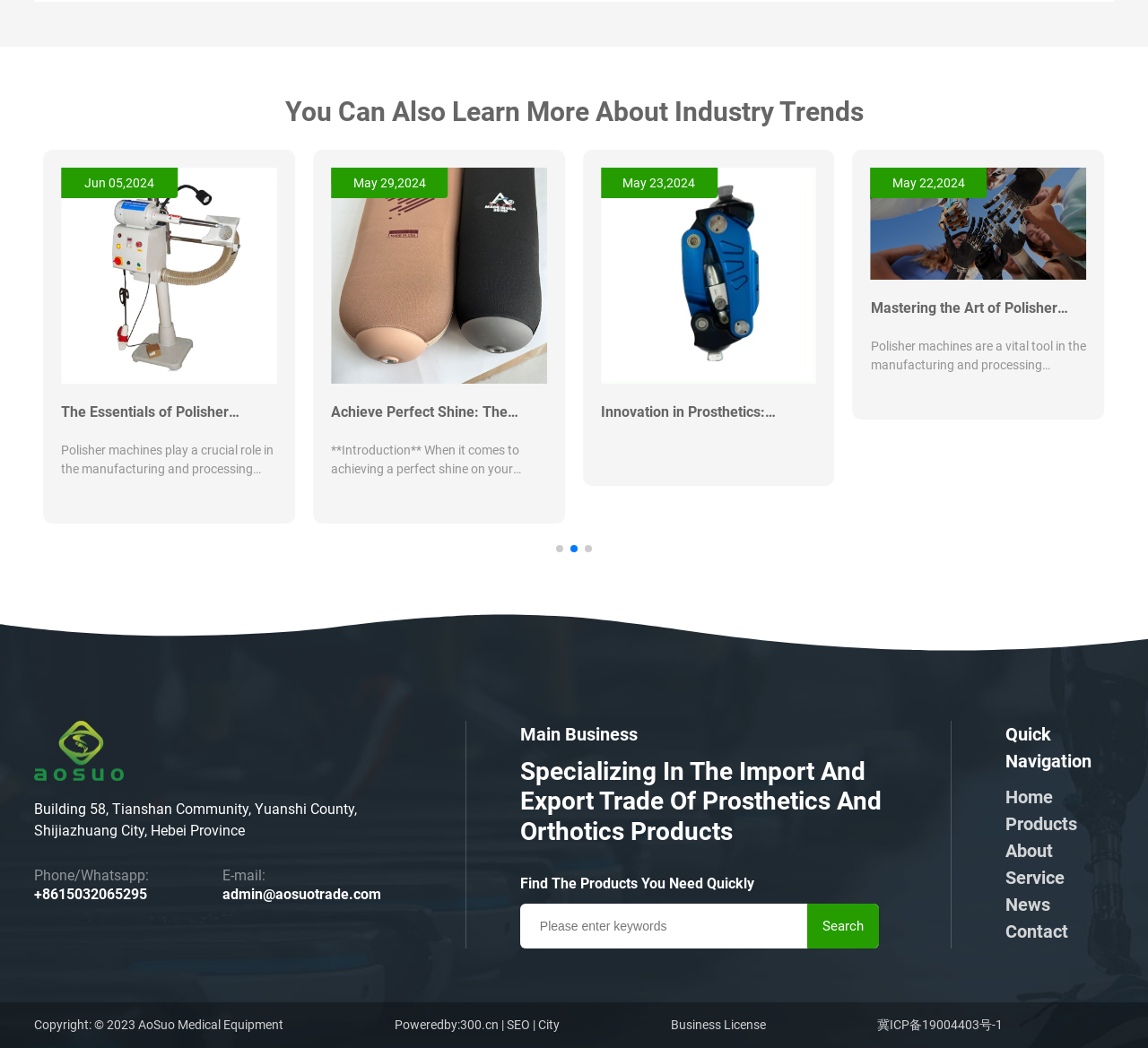Please specify the bounding box coordinates of the area that should be clicked to accomplish the following instruction: "Go to the 'Home' page". The coordinates should consist of four float numbers between 0 and 1, i.e., [left, top, right, bottom].

[0.876, 0.747, 0.97, 0.773]